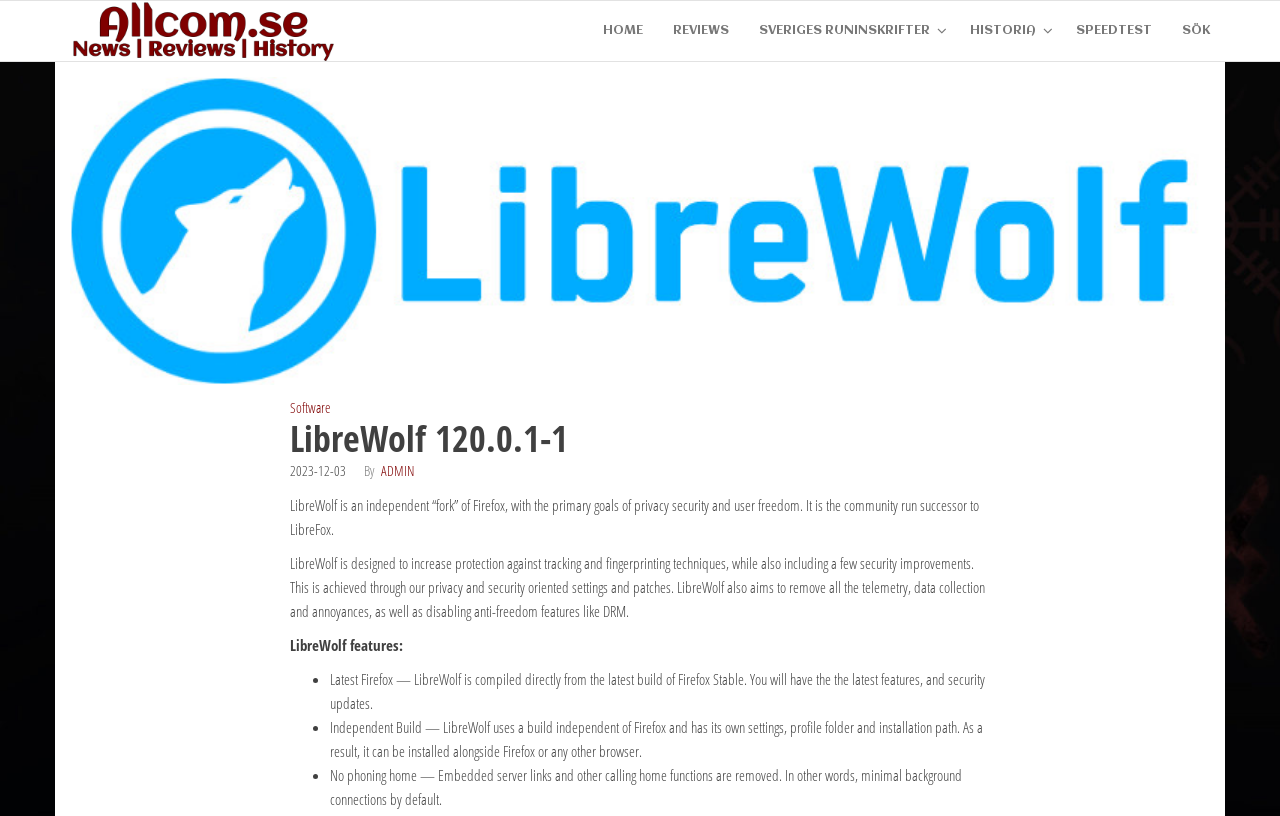Identify the bounding box coordinates of the HTML element based on this description: "Reviews".

[0.514, 0.001, 0.581, 0.075]